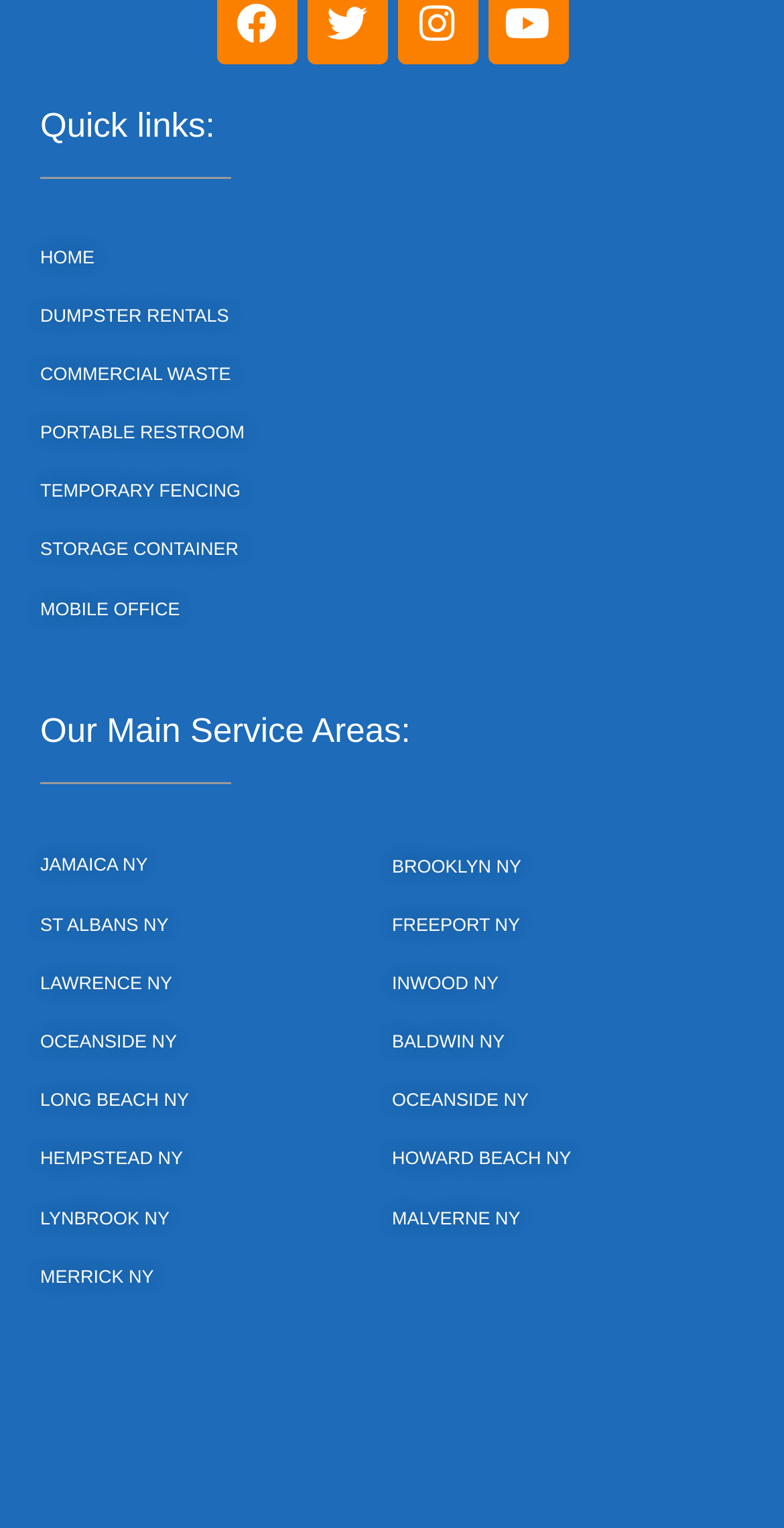Refer to the image and provide a thorough answer to this question:
How many quick links are there?

I counted the number of links under the 'Quick links:' heading, which are HOME, DUMPSTER RENTALS, COMMERCIAL WASTE, PORTABLE RESTROOM, TEMPORARY FENCING, STORAGE CONTAINER, and MOBILE OFFICE, and found that there are 7 quick links.